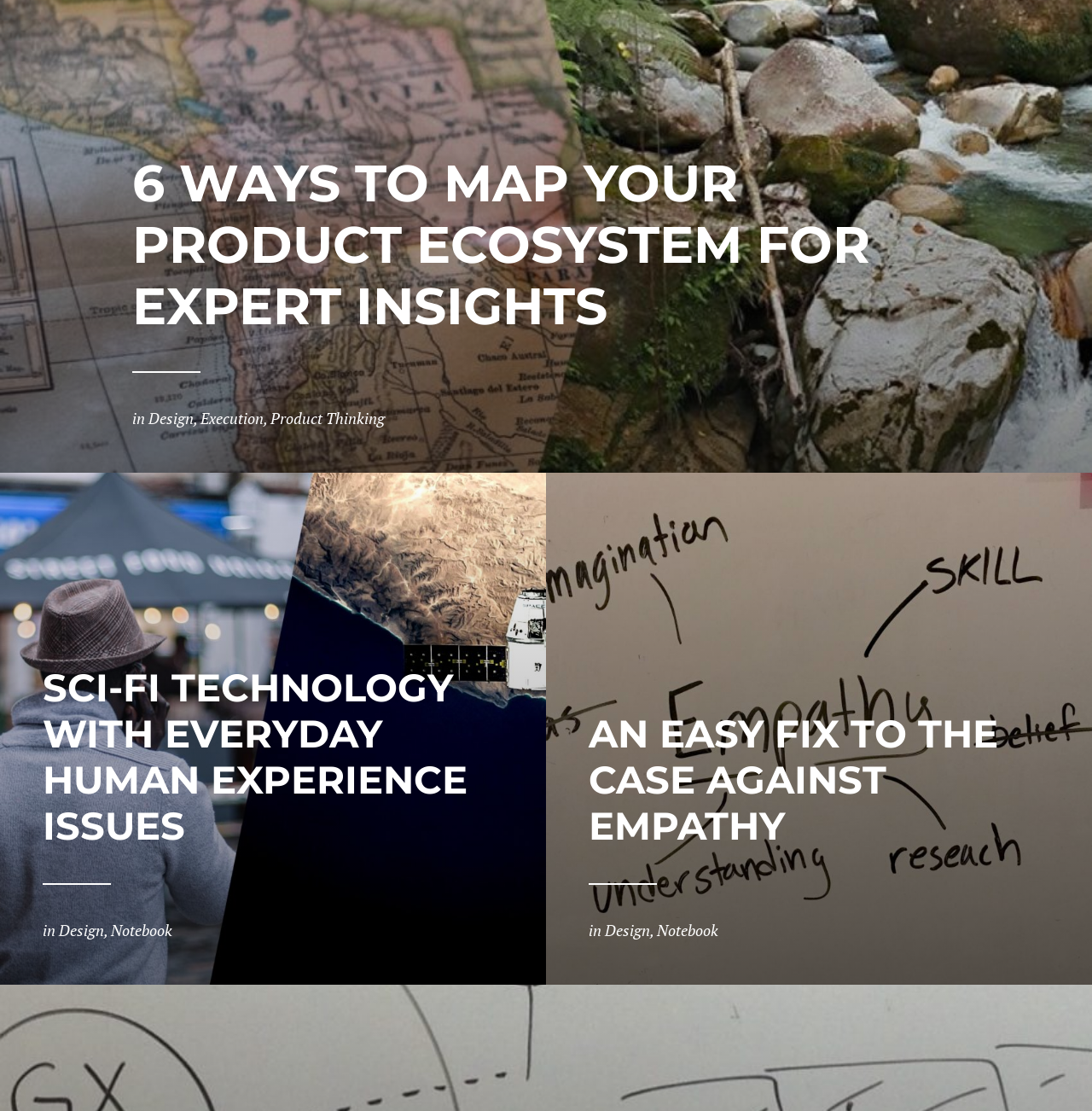Identify the bounding box coordinates of the clickable section necessary to follow the following instruction: "read the article about mapping product ecosystem". The coordinates should be presented as four float numbers from 0 to 1, i.e., [left, top, right, bottom].

[0.0, 0.425, 0.5, 0.886]